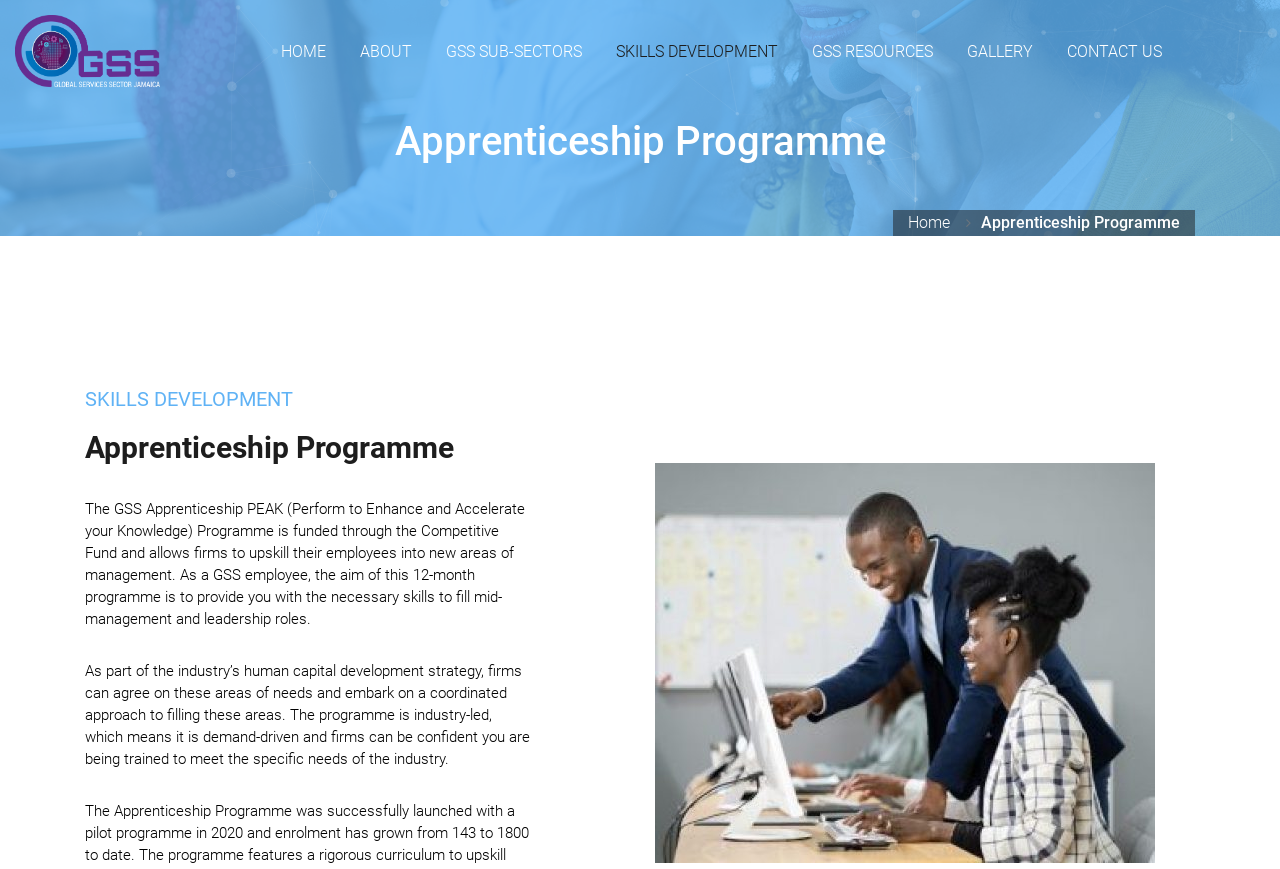Produce an elaborate caption capturing the essence of the webpage.

The webpage is about the Apprenticeship Programme in the Global Services Sector (GSS) Project. At the top, there are 7 navigation links: "HOME", "ABOUT", "GSS SUB-SECTORS", "SKILLS DEVELOPMENT", "GSS RESOURCES", "GALLERY", and "CONTACT US", aligned horizontally across the page. 

Below the navigation links, there is a large heading that reads "Apprenticeship Programme". To the right of this heading, there is a smaller link that says "Home". 

Further down, there are two more headings: "SKILLS DEVELOPMENT" and another "Apprenticeship Programme". 

The main content of the page is divided into two paragraphs of text. The first paragraph explains the GSS Apprenticeship PEAK Programme, which is a 12-month programme aimed at upskilling employees into new areas of management. The second paragraph discusses the industry's human capital development strategy and how the programme is industry-led and demand-driven.

Below the text, there is a large image that takes up most of the width of the page, showing a related graphic or illustration.